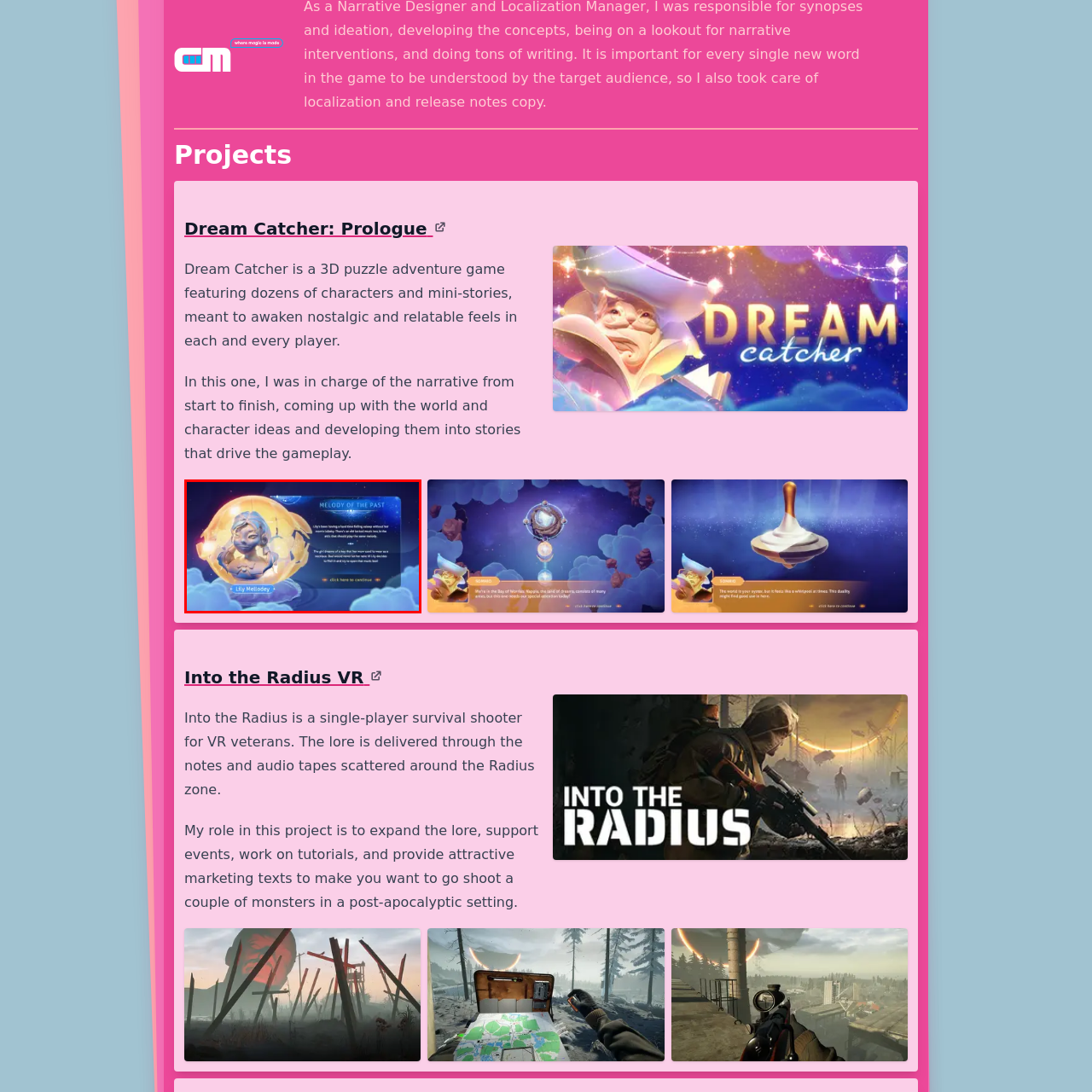Observe the image within the red boundary, What does the text 'MELODY OF THE PAST' hint at? Respond with a one-word or short phrase answer.

A narrative intertwined with music and memory